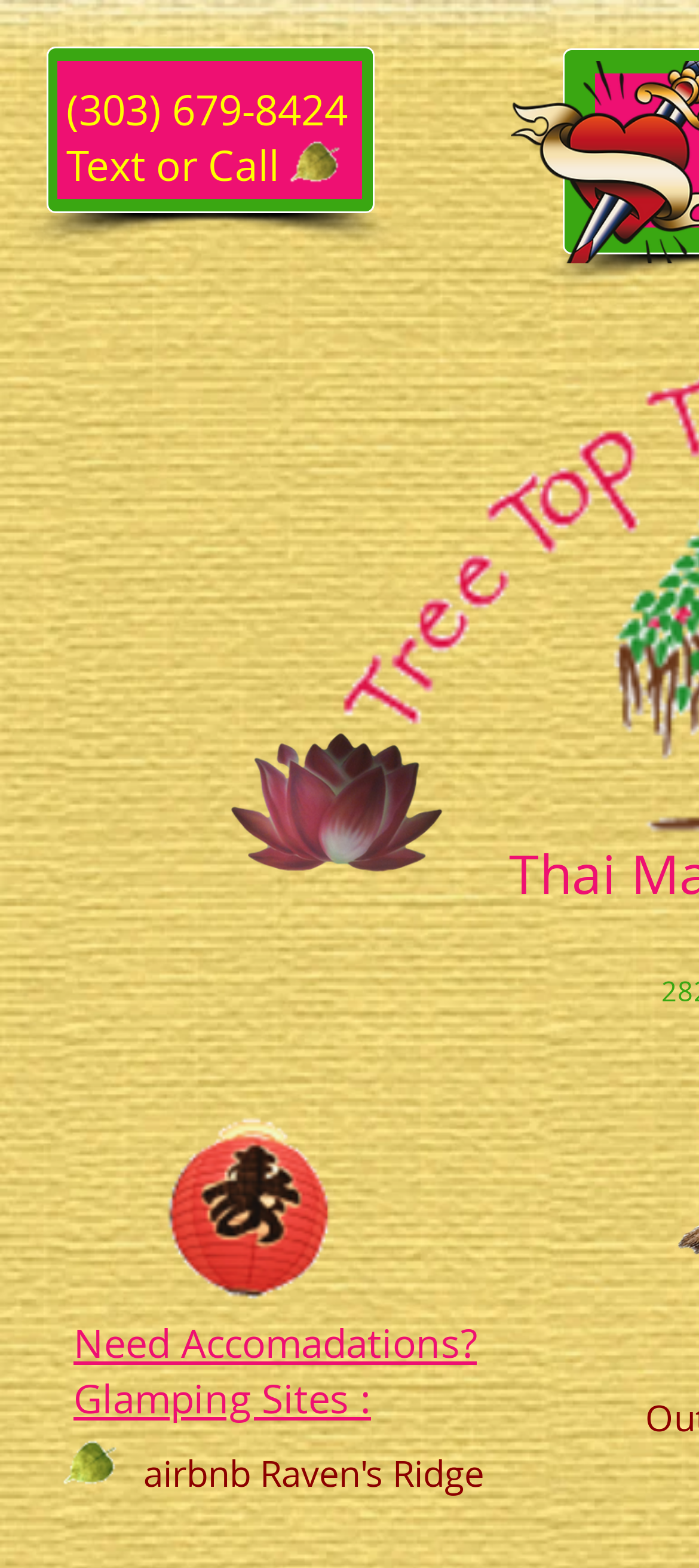What is the purpose of the link at the top of the webpage?
Provide an in-depth and detailed explanation in response to the question.

I found a link element at the top of the webpage, but it does not contain any text or description, so I cannot determine its purpose.